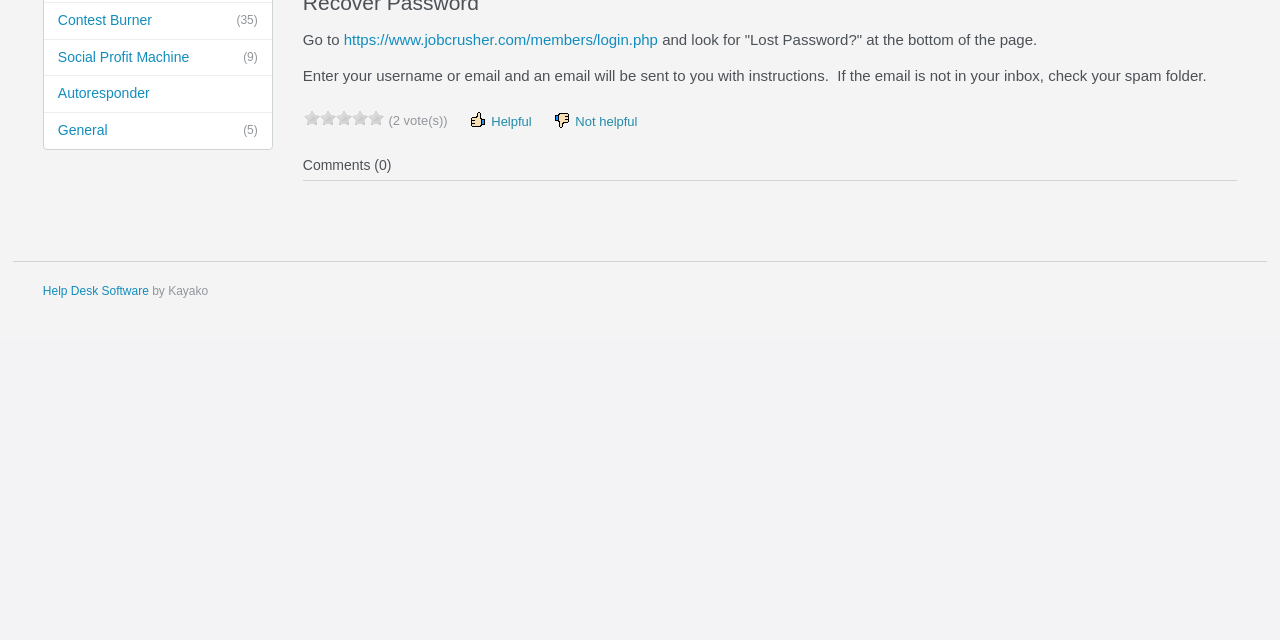Please provide the bounding box coordinates for the UI element as described: "Not helpful". The coordinates must be four floats between 0 and 1, represented as [left, top, right, bottom].

[0.431, 0.172, 0.498, 0.205]